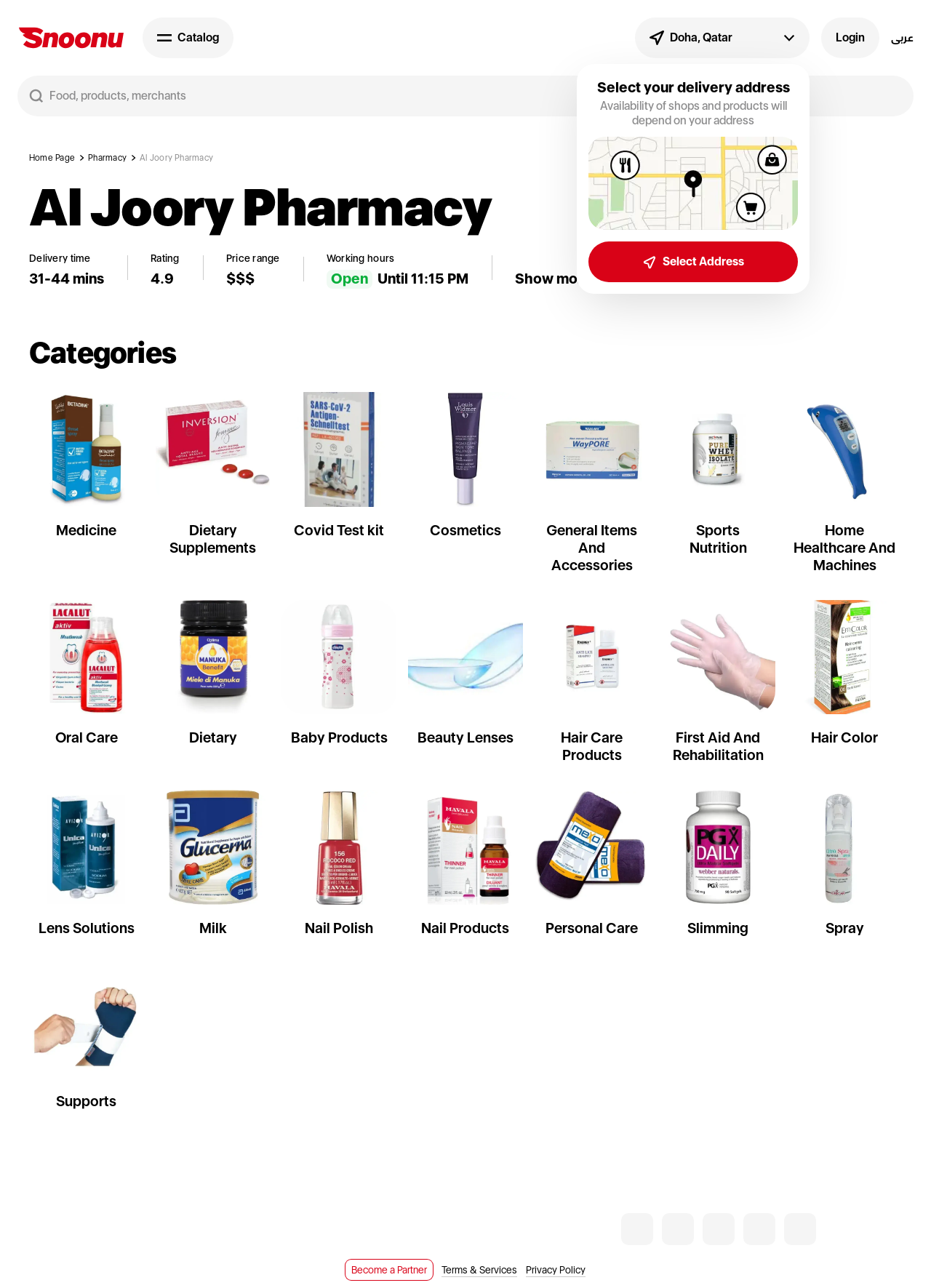Please give a succinct answer to the question in one word or phrase:
What is the rating of the pharmacy?

4.9